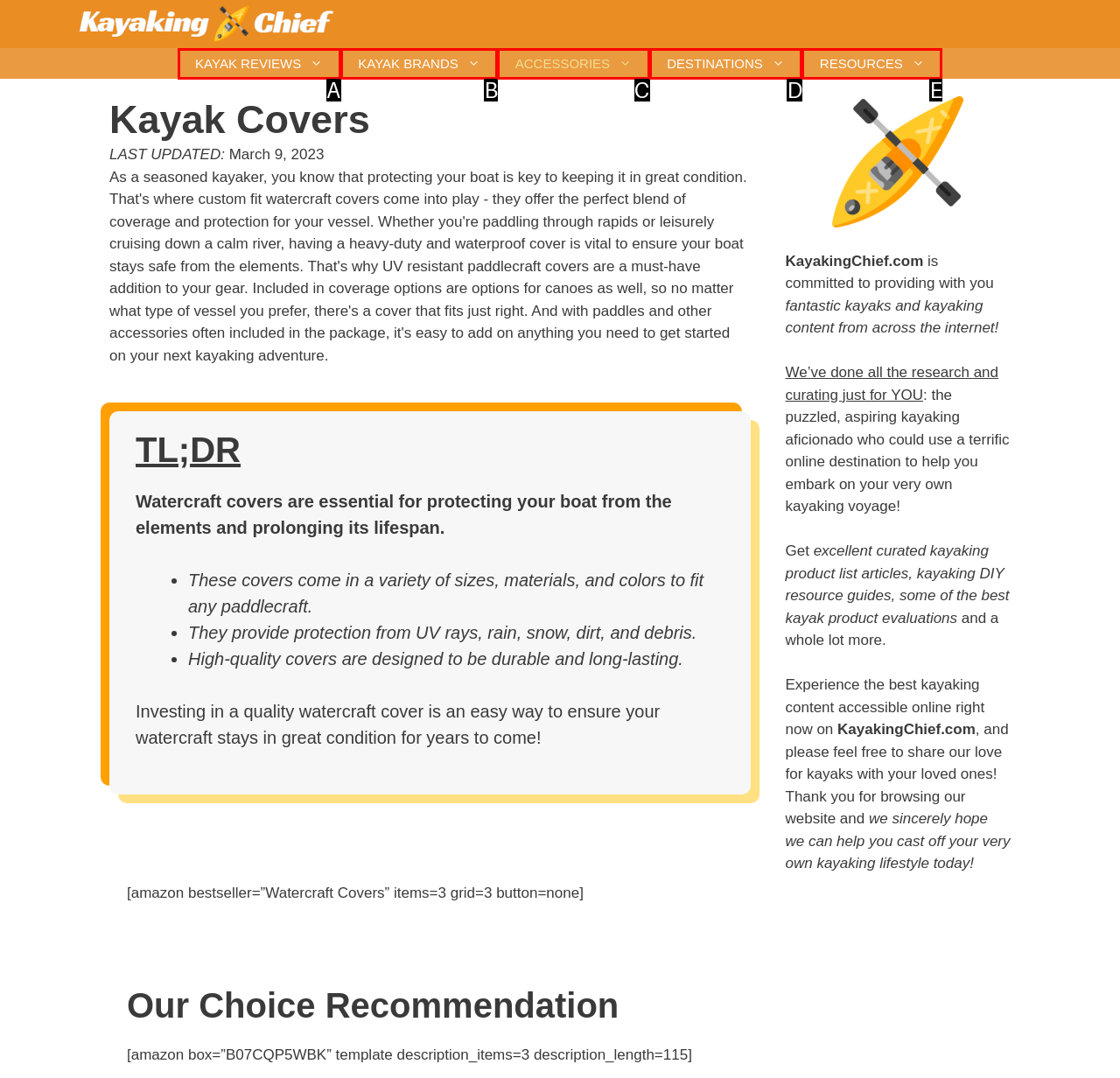With the description: KAYAK REVIEWS, find the option that corresponds most closely and answer with its letter directly.

A